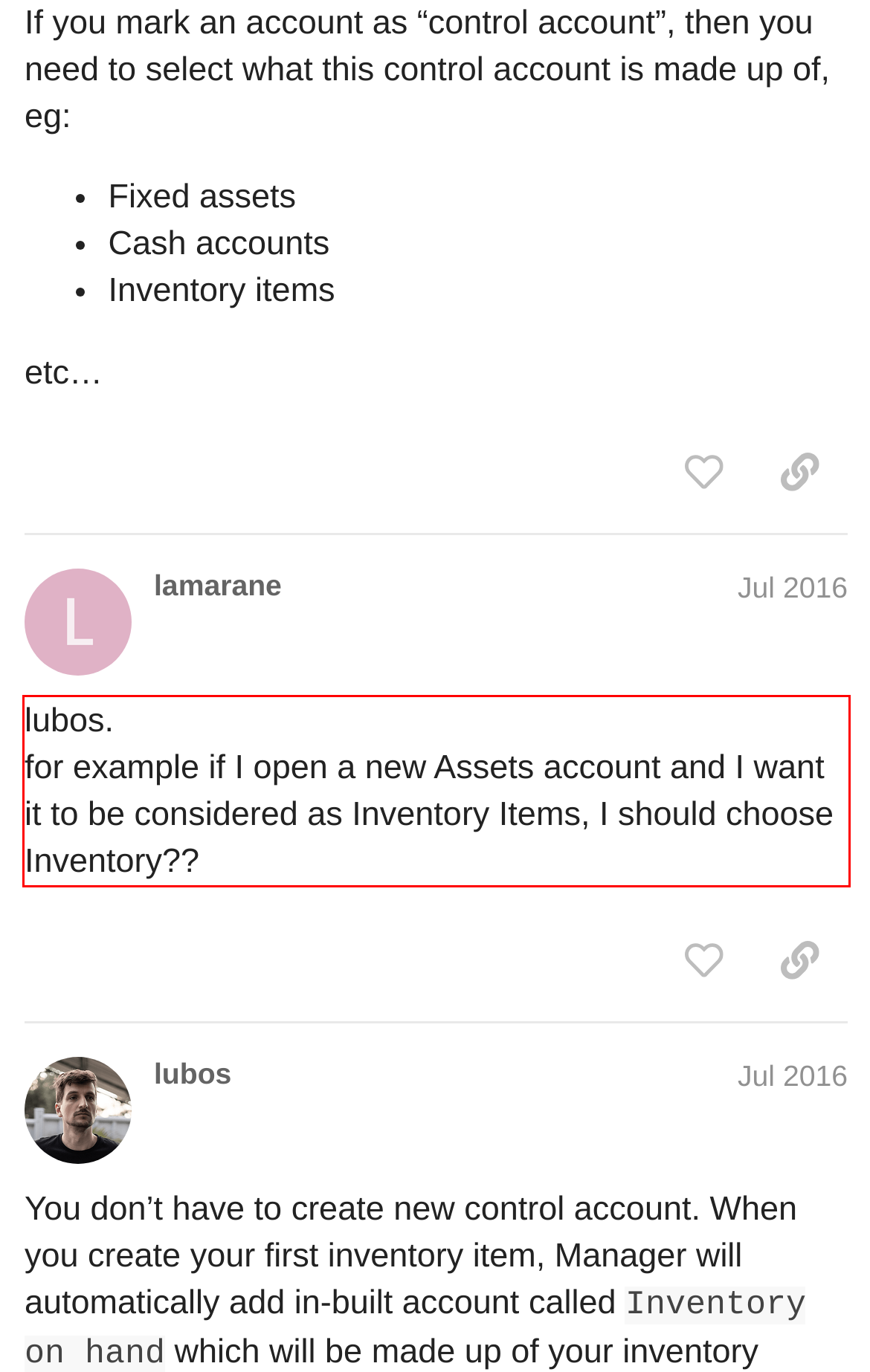Given the screenshot of the webpage, identify the red bounding box, and recognize the text content inside that red bounding box.

lubos. for example if I open a new Assets account and I want it to be considered as Inventory Items, I should choose Inventory??